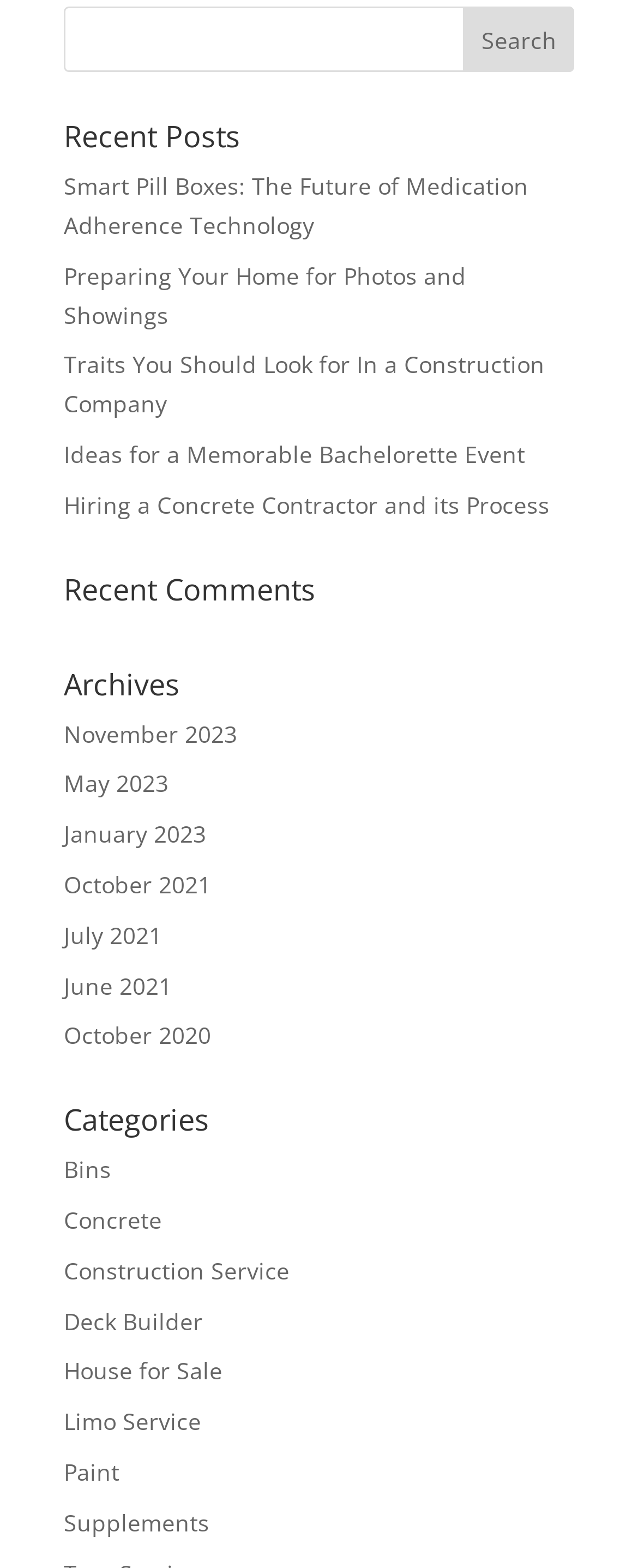Provide a brief response to the question using a single word or phrase: 
What is the purpose of the textbox at the top?

Search